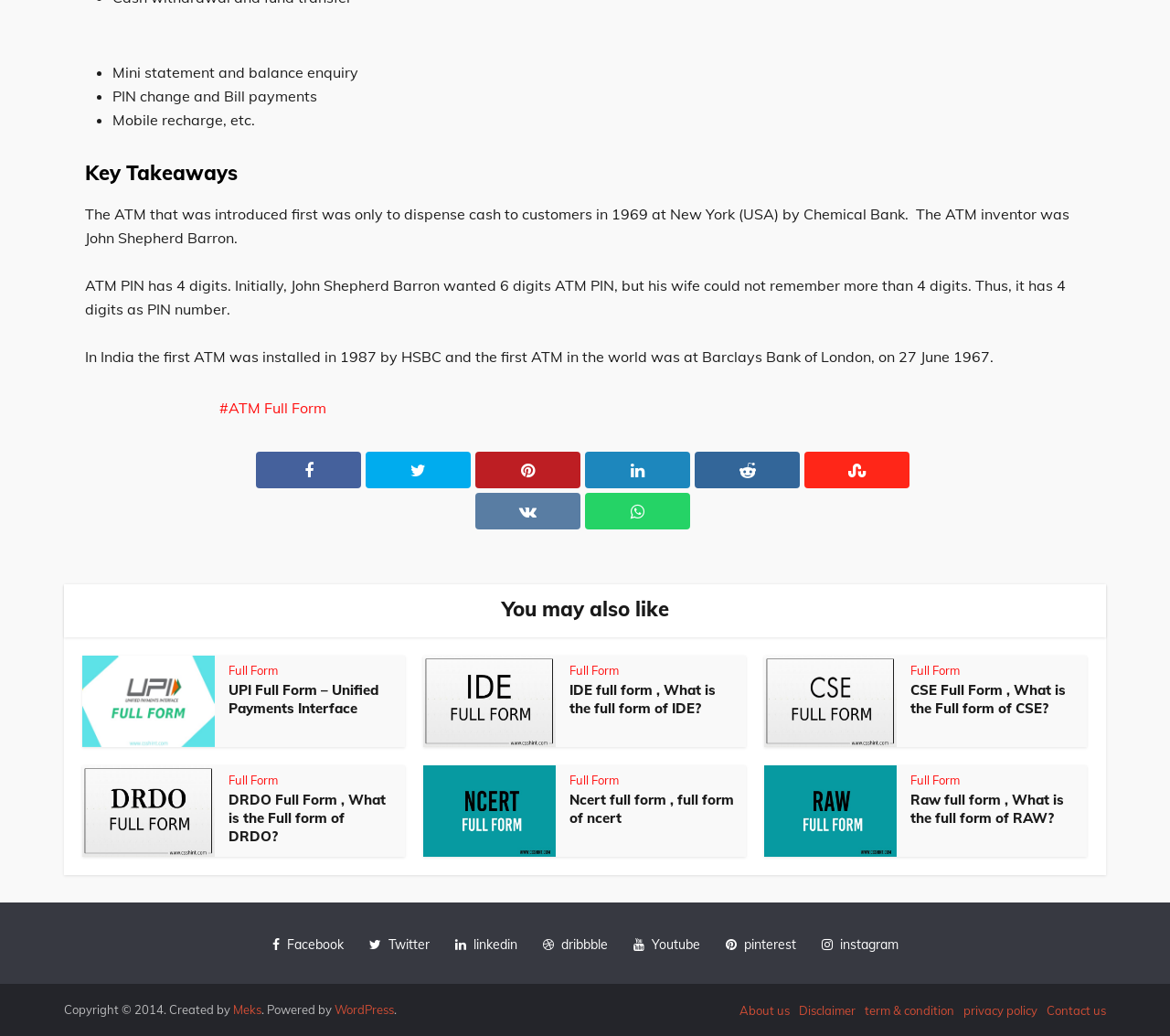Could you indicate the bounding box coordinates of the region to click in order to complete this instruction: "Click on 'About us'".

[0.632, 0.968, 0.675, 0.982]